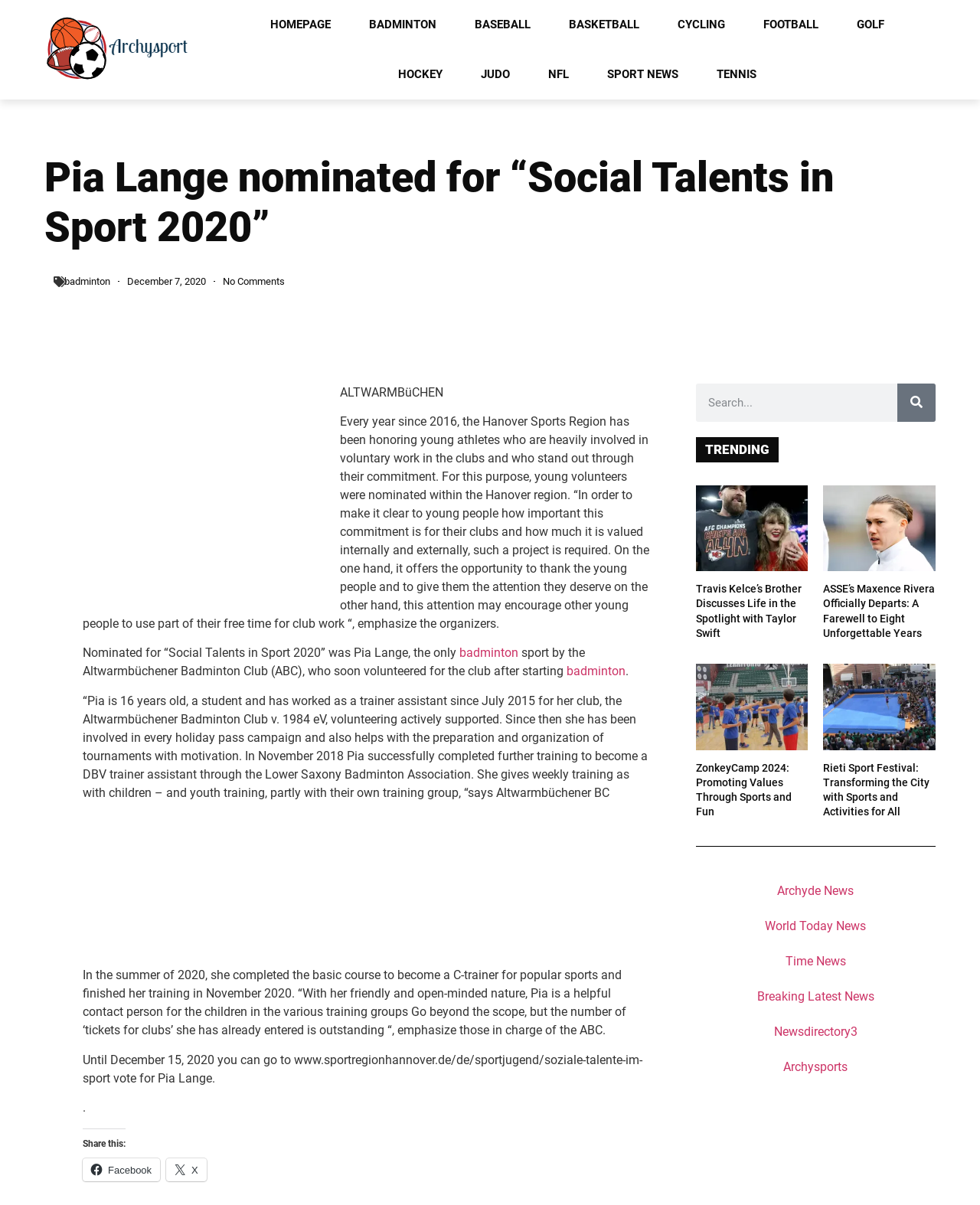What is the deadline to vote for Pia Lange?
Use the information from the screenshot to give a comprehensive response to the question.

The answer can be found in the paragraph that starts with 'Until December 15, 2020 you can go to www.sportregionhannover.de/de/sportjugend/soziale-talente-im-sport vote for Pia Lange.' which mentions the deadline to vote for Pia Lange.